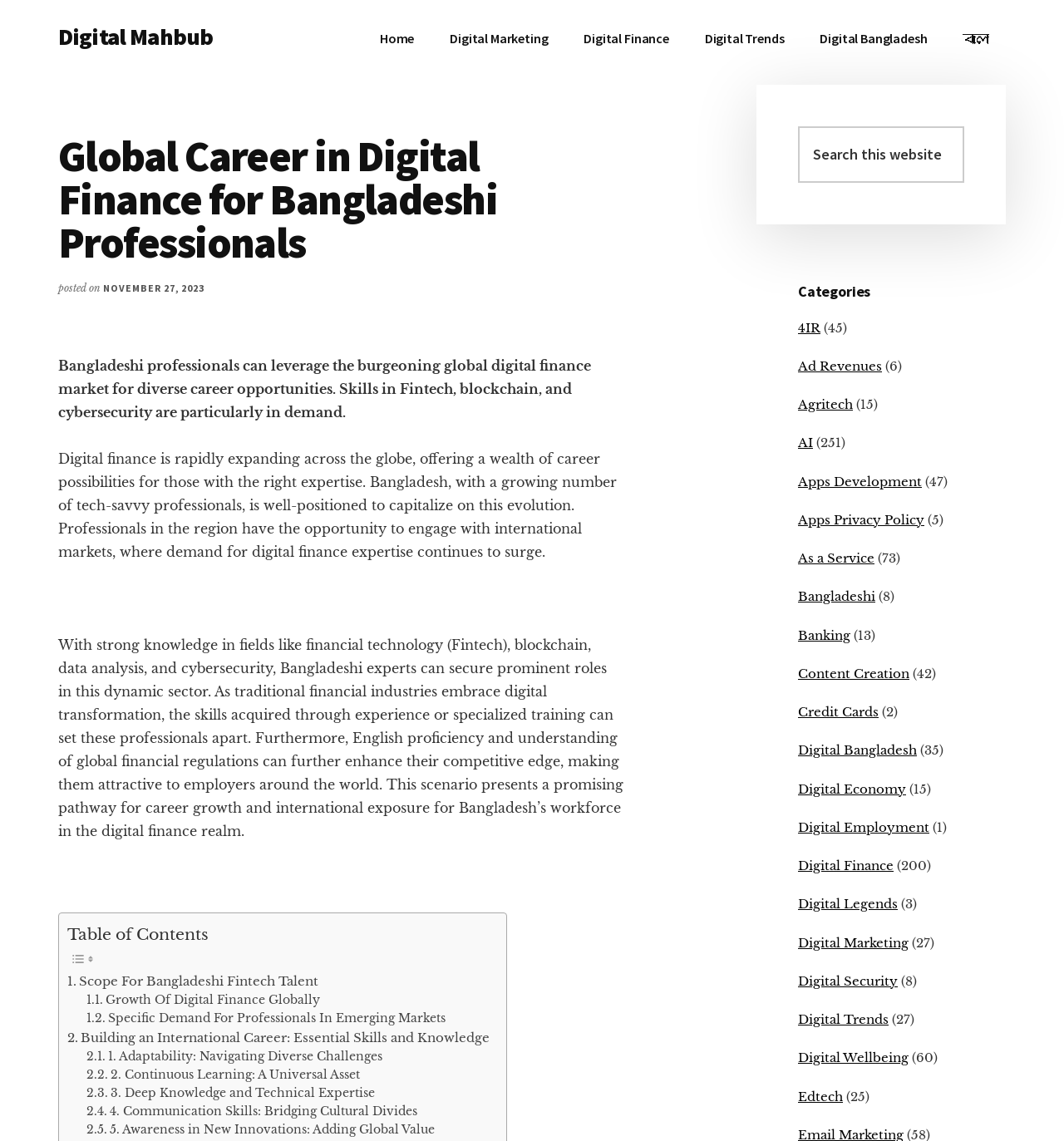Please analyze the image and give a detailed answer to the question:
What is the purpose of the 'Table of Contents' section?

The 'Table of Contents' section appears to be a navigation tool, allowing users to quickly access specific sections of the webpage, such as 'Scope For Bangladeshi Fintech Talent' or 'Building an International Career: Essential Skills and Knowledge'.